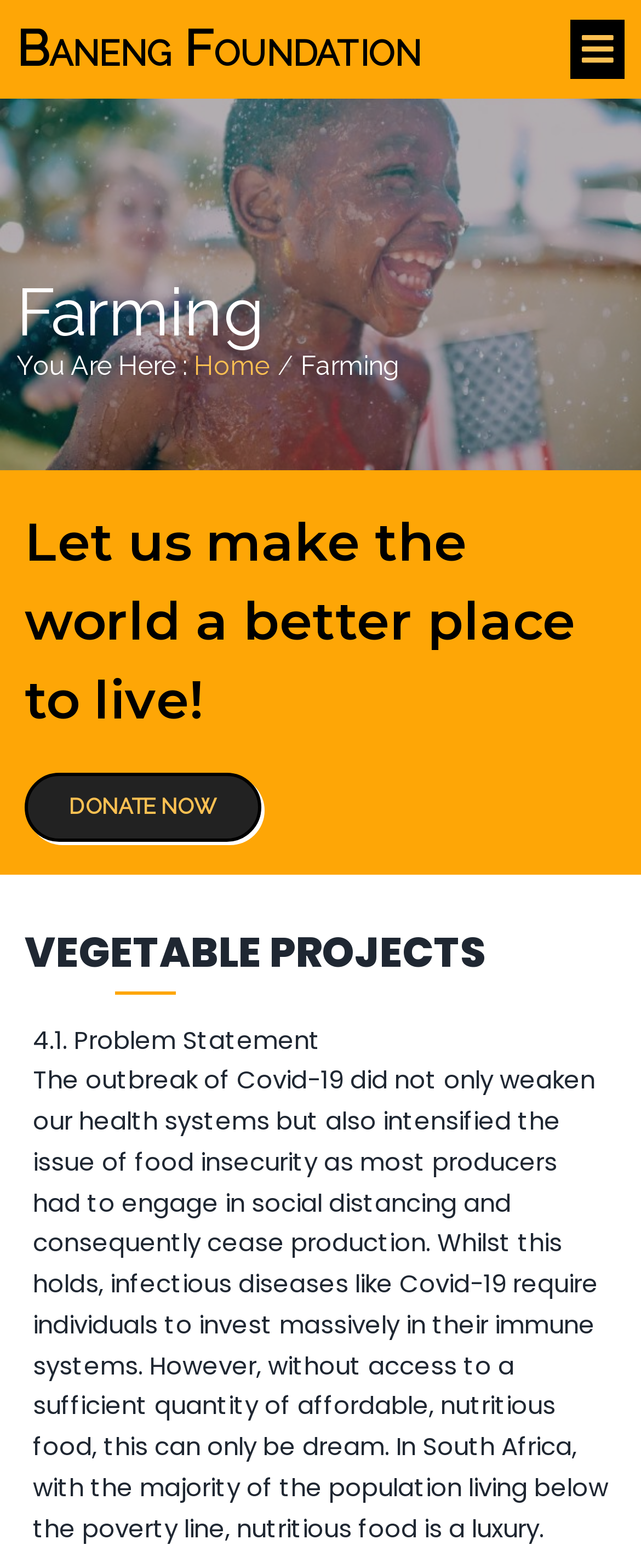What is the impact of Covid-19 on food security?
Using the image provided, answer with just one word or phrase.

Increased food insecurity